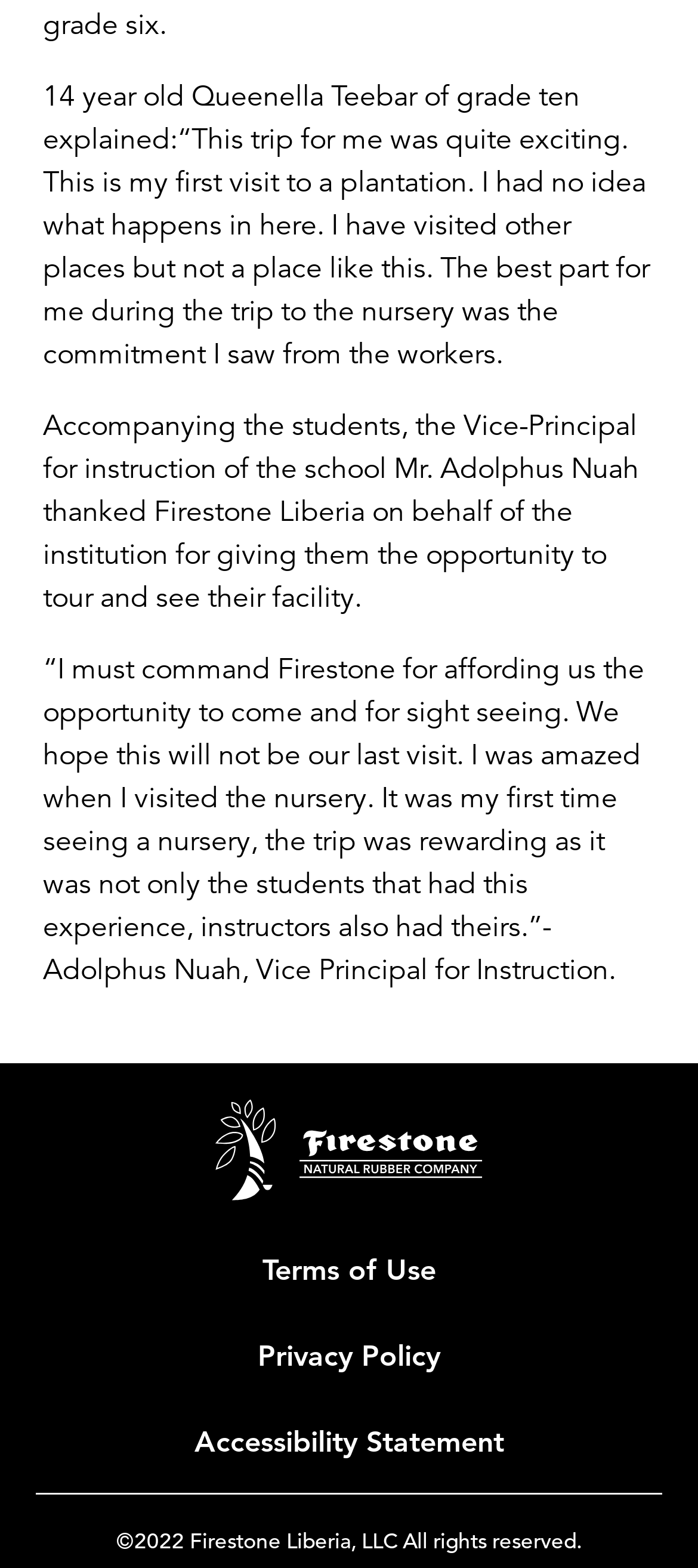Give a one-word or short phrase answer to the question: 
What is the name of the company mentioned in the image?

Firestone Natural Rubber Company